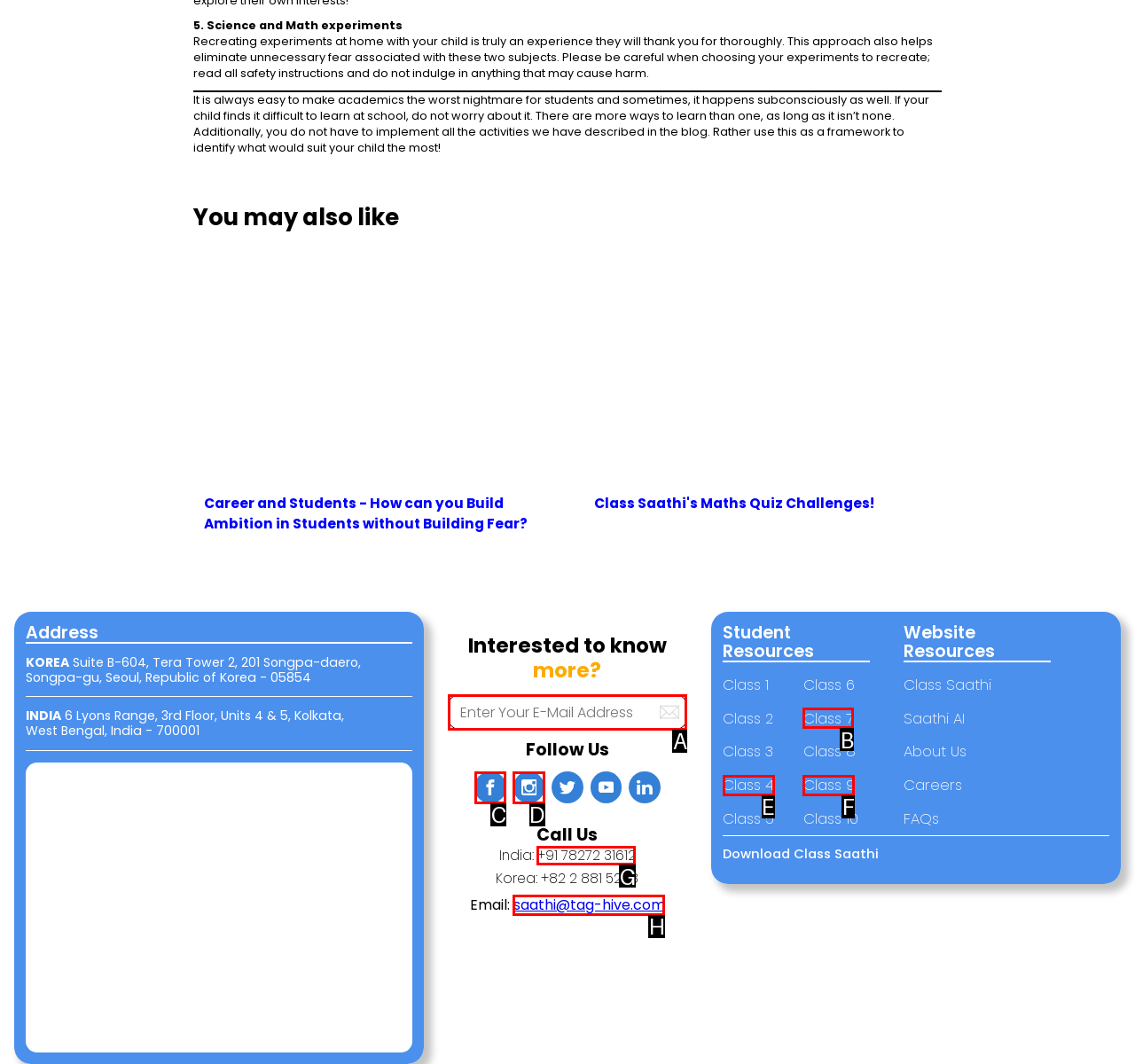Decide which letter you need to select to fulfill the task: Go to 'February 2024' archives
Answer with the letter that matches the correct option directly.

None